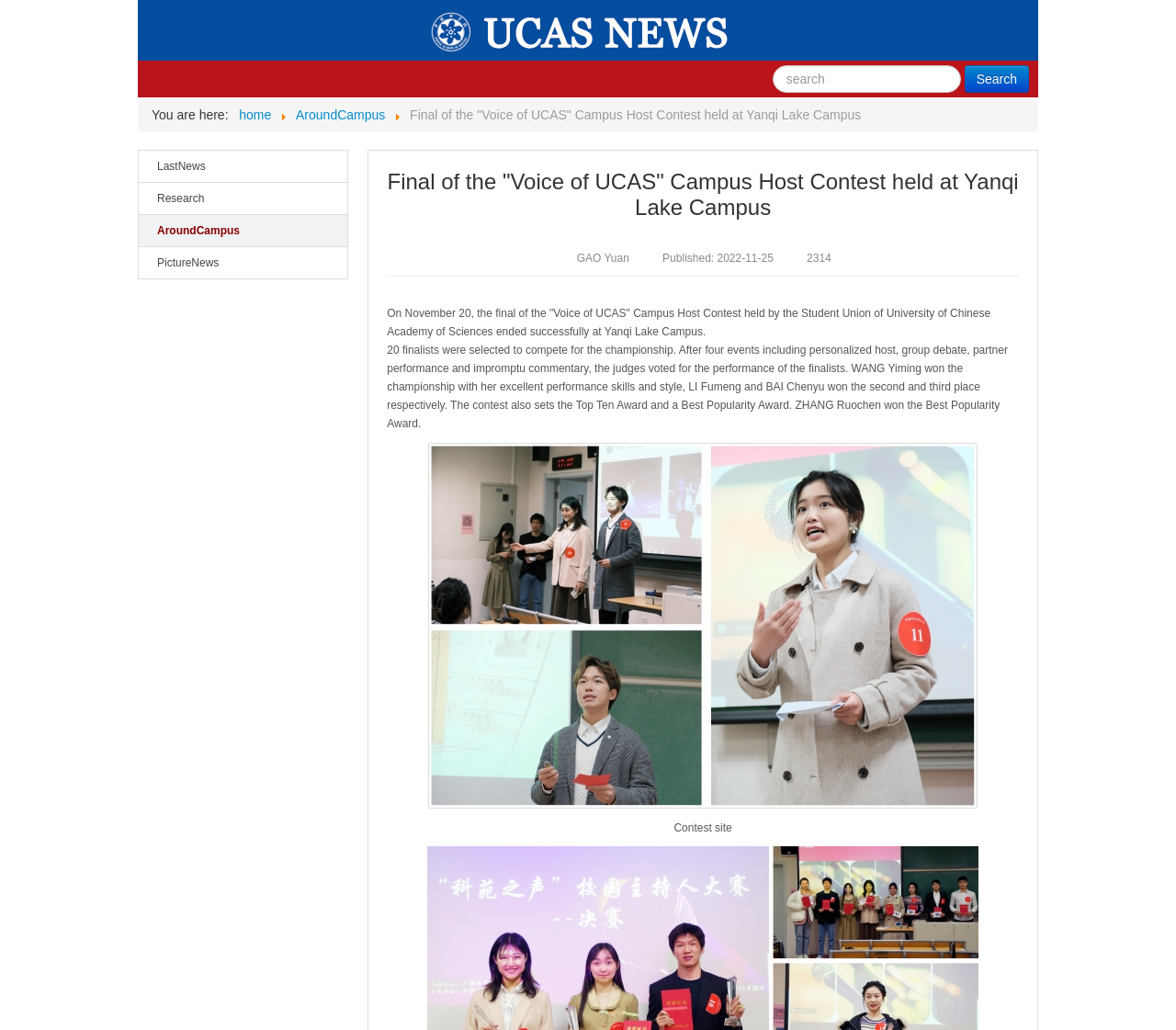Find the coordinates for the bounding box of the element with this description: "กันยายน 2021".

None